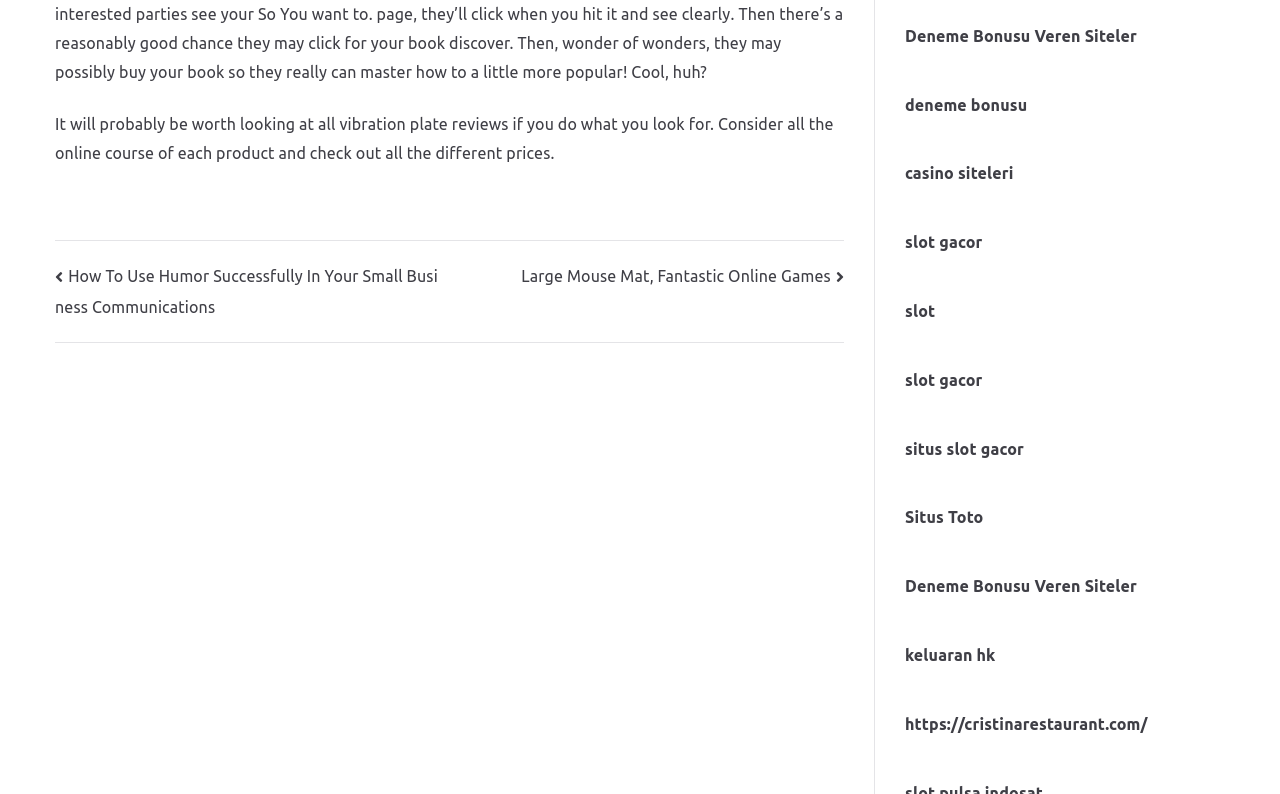Kindly provide the bounding box coordinates of the section you need to click on to fulfill the given instruction: "Explore the 'Landscaping' category".

None